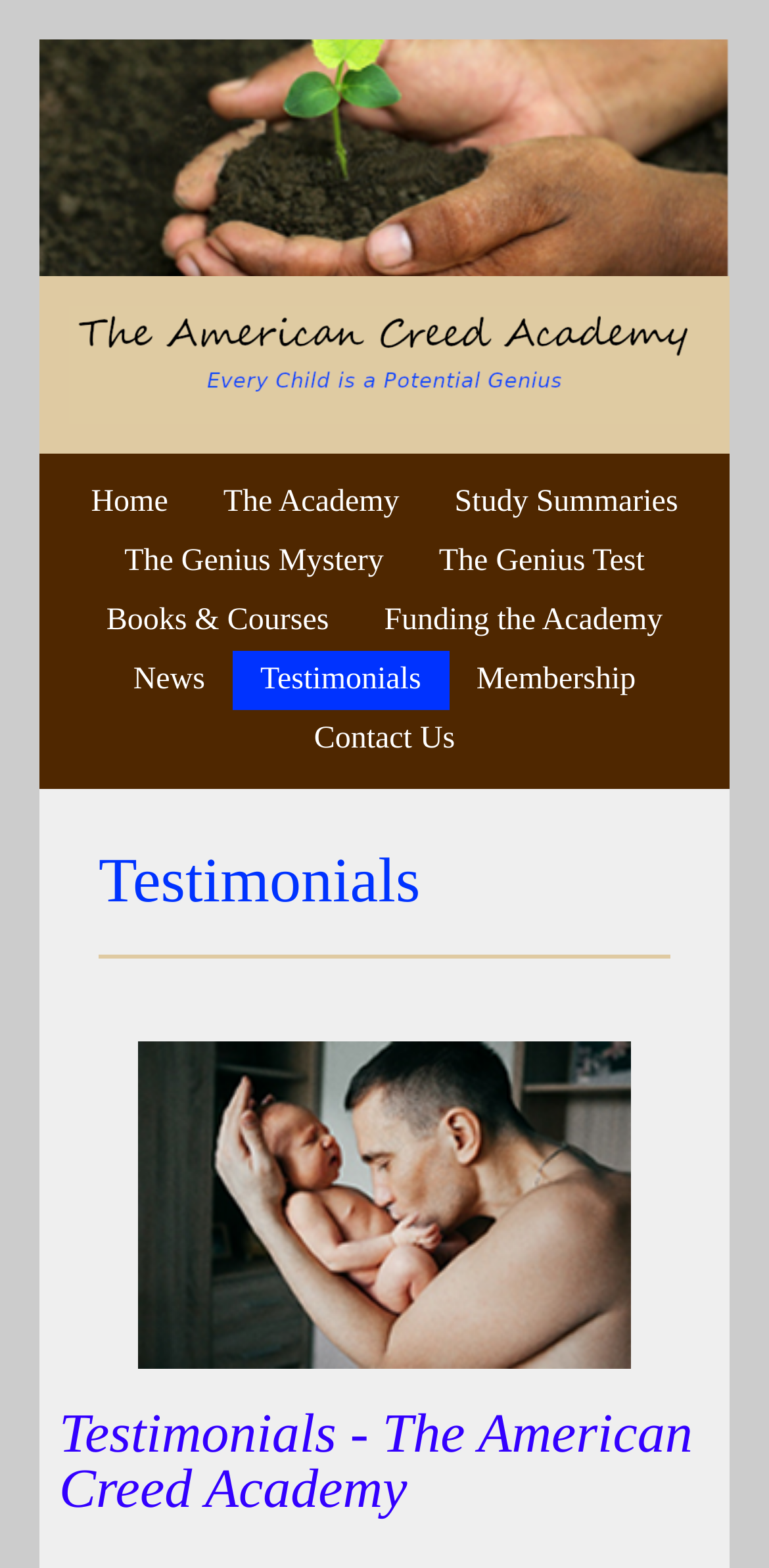Determine the bounding box coordinates of the clickable region to carry out the instruction: "view testimonials".

[0.303, 0.415, 0.583, 0.452]